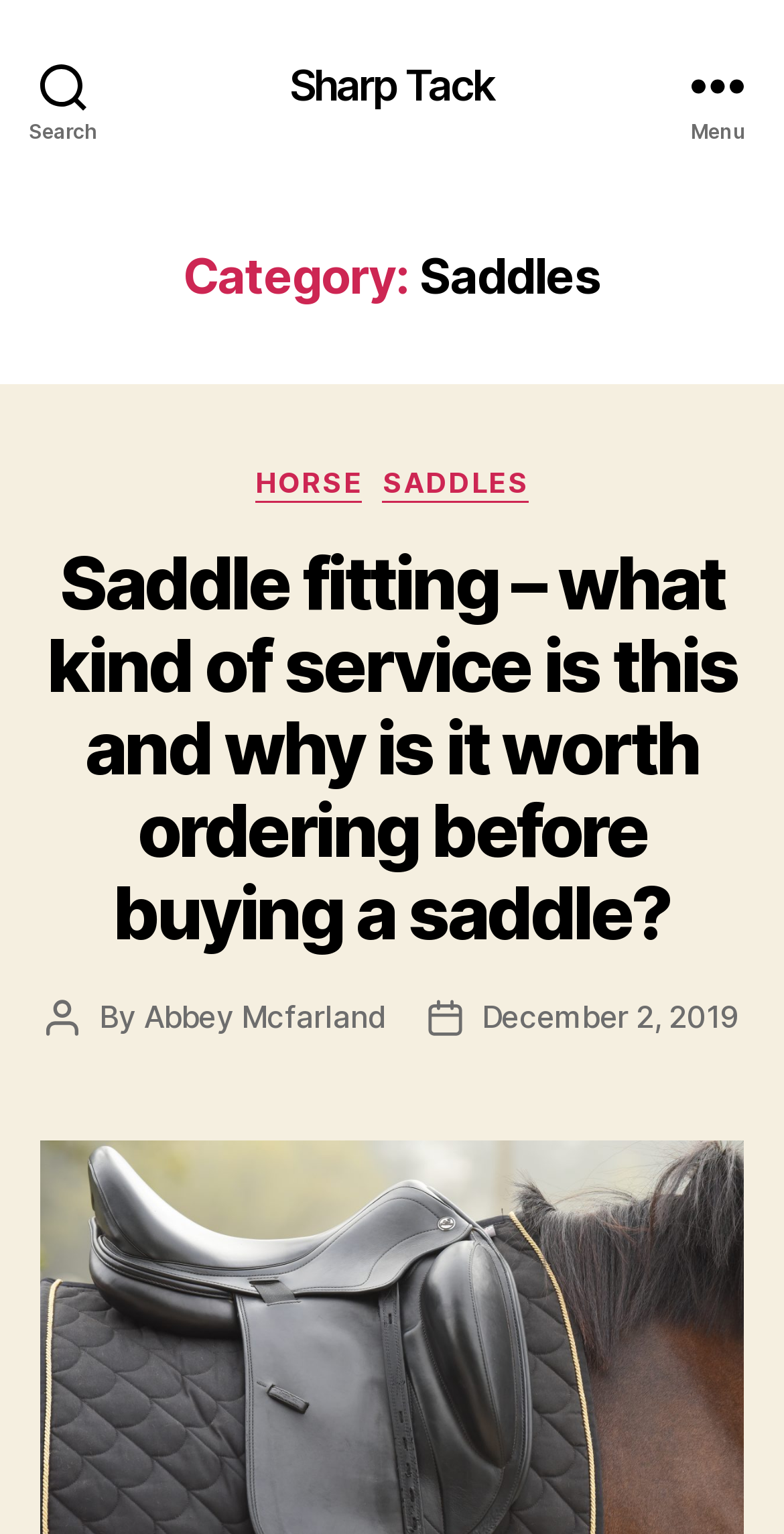Please examine the image and answer the question with a detailed explanation:
When was the article published?

I found a section with the text 'Post date' and a link element 'December 2, 2019' underneath it, which suggests that the article was published on December 2, 2019.